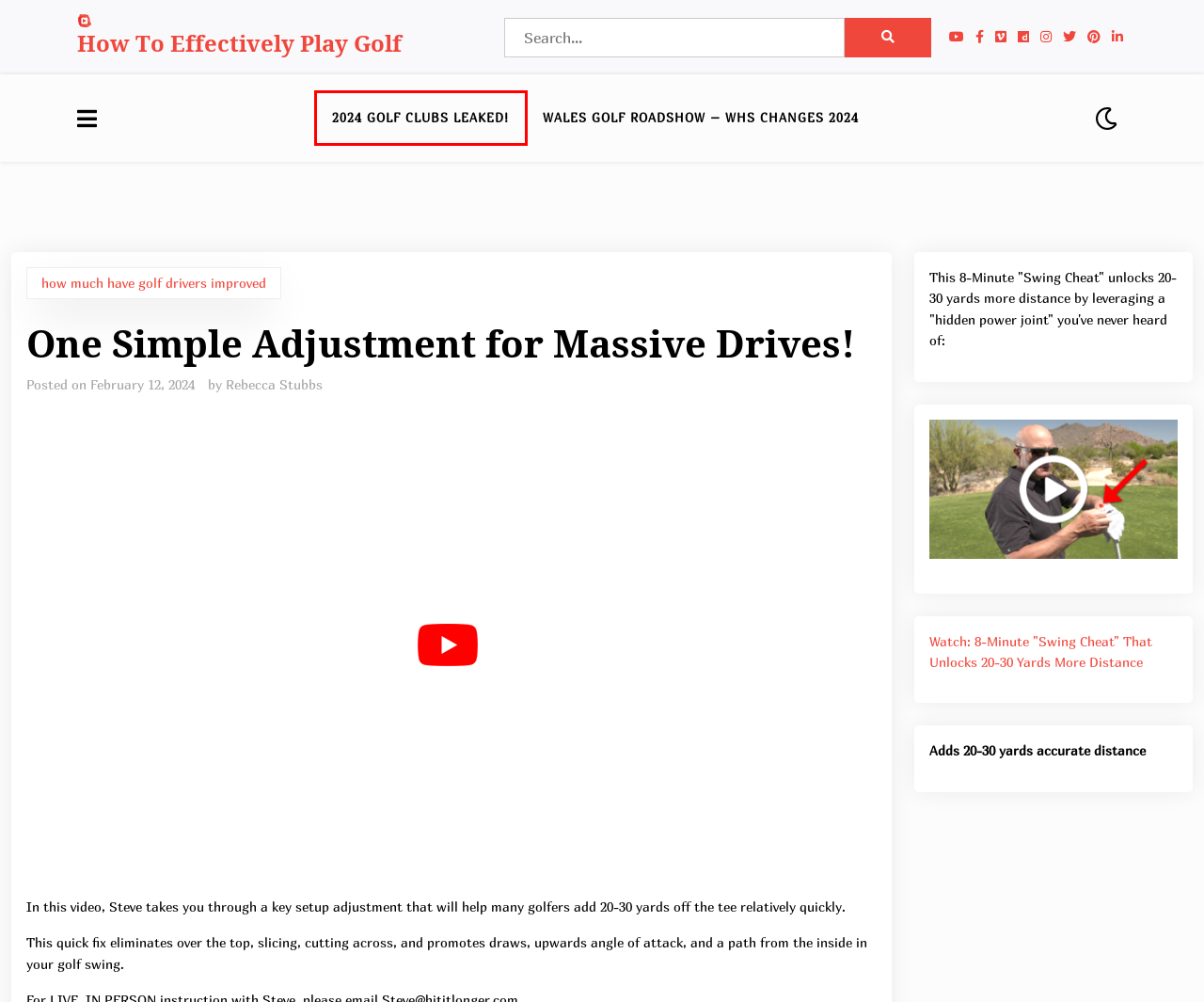You have a screenshot of a webpage with a red bounding box around an element. Select the webpage description that best matches the new webpage after clicking the element within the red bounding box. Here are the descriptions:
A. royal portrush golf club the open – How To Effectively Play Golf
B. Rebecca Stubbs – How To Effectively Play Golf
C. golf trainer swing speed – How To Effectively Play Golf
D. 2024 Golf Clubs Leaked! – How To Effectively Play Golf
E. how much have golf drivers improved – How To Effectively Play Golf
F. swing club golf – How To Effectively Play Golf
G. Wales Golf Roadshow – WHS Changes 2024 – How To Effectively Play Golf
H. the open golf championship wiki – How To Effectively Play Golf

D